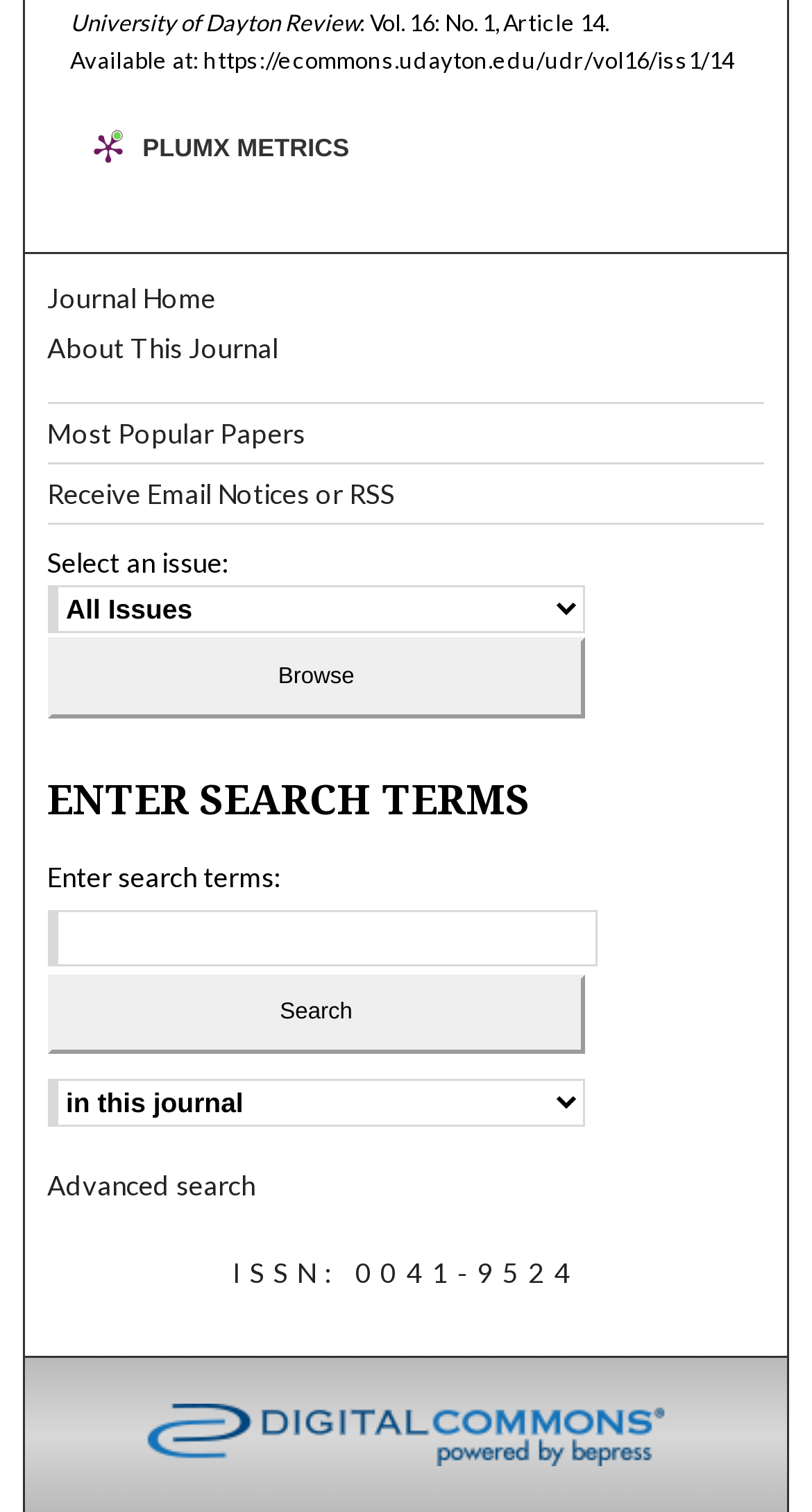Answer the following query with a single word or phrase:
What is the ISSN of the journal?

0041-9524